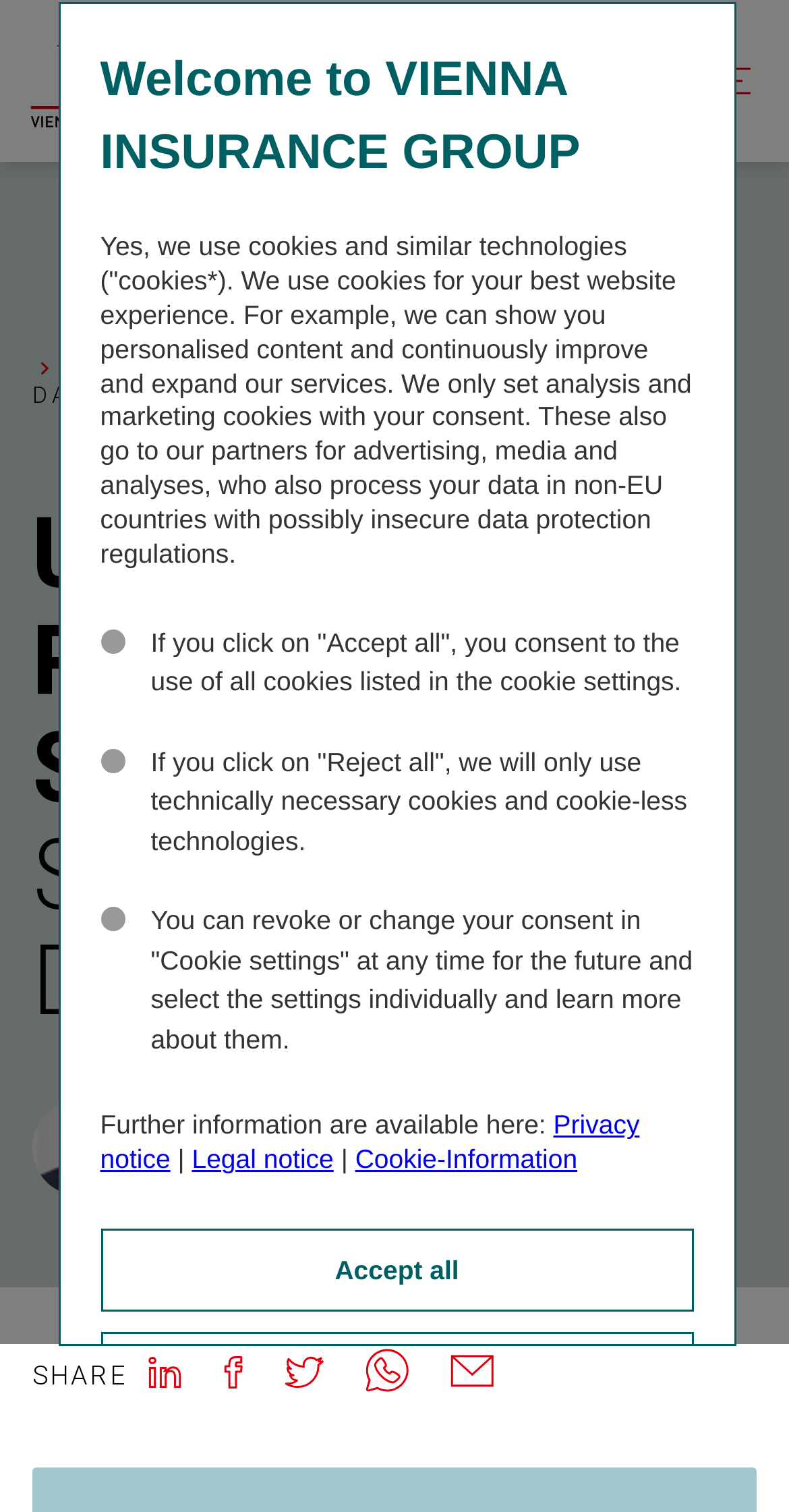Who is the member of the Managing Board?
Answer the question with a single word or phrase derived from the image.

Harald Riener